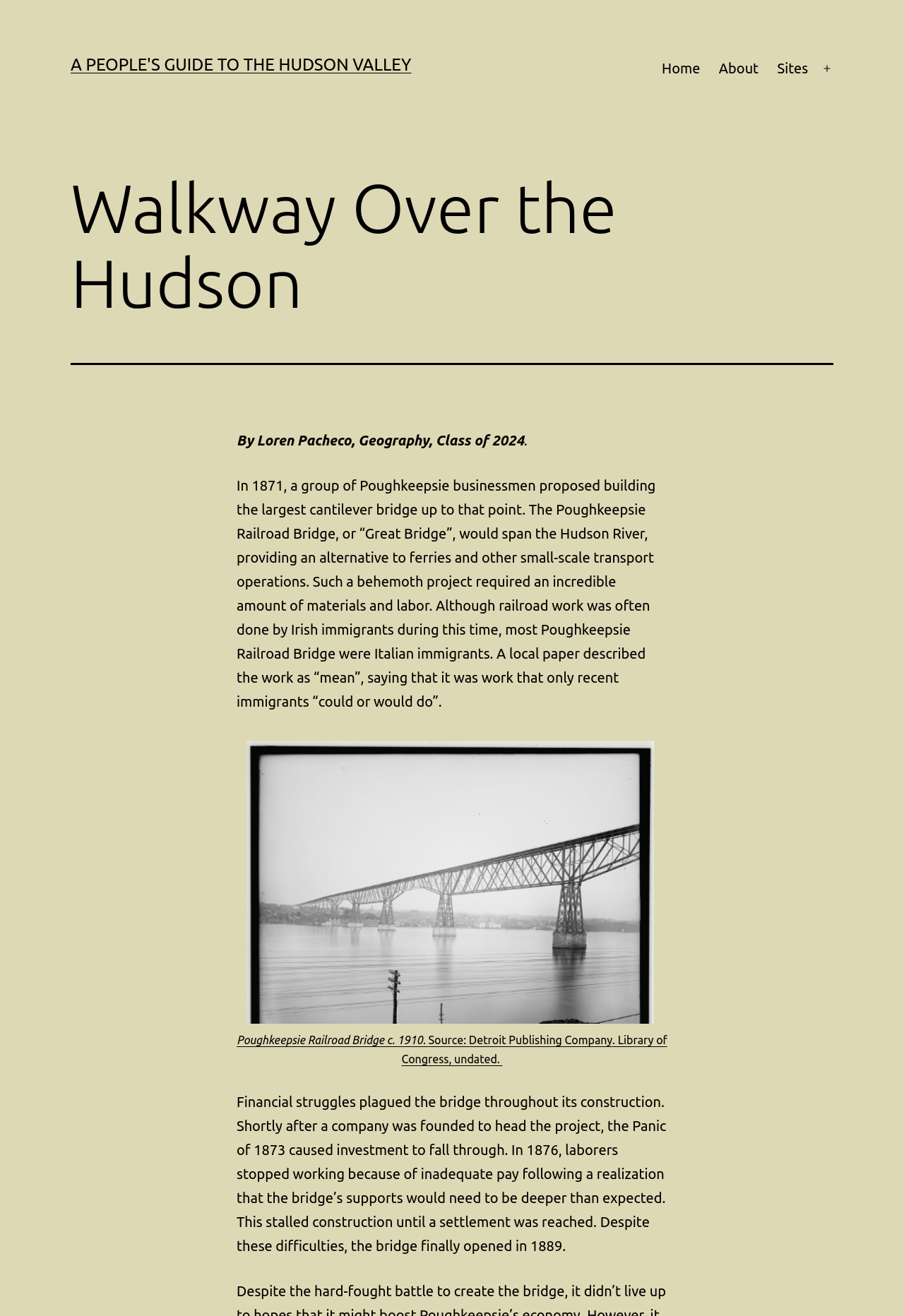Provide an in-depth caption for the contents of the webpage.

The webpage is about the Walkway Over the Hudson, a people's guide to the Hudson Valley. At the top, there is a prominent link with the title "A PEOPLE'S GUIDE TO THE HUDSON VALLEY". To the right of this link, there is a primary navigation menu with four links: "Home", "About", "Sites", and a button to open the menu.

Below the navigation menu, there is a header section with the title "Walkway Over the Hudson". Underneath this title, there is a brief author description "By Loren Pacheco, Geography, Class of 2024". 

The main content of the webpage is a historical article about the Poughkeepsie Railroad Bridge. The article starts with a paragraph describing the proposal and construction of the bridge in the late 19th century. Below this paragraph, there is a figure with a caption describing an image of the Poughkeepsie Railroad Bridge circa 1910. The caption includes a source credit to the Detroit Publishing Company and the Library of Congress.

Following the figure, there is another paragraph continuing the story of the bridge's construction, detailing financial struggles and labor issues that plagued the project.